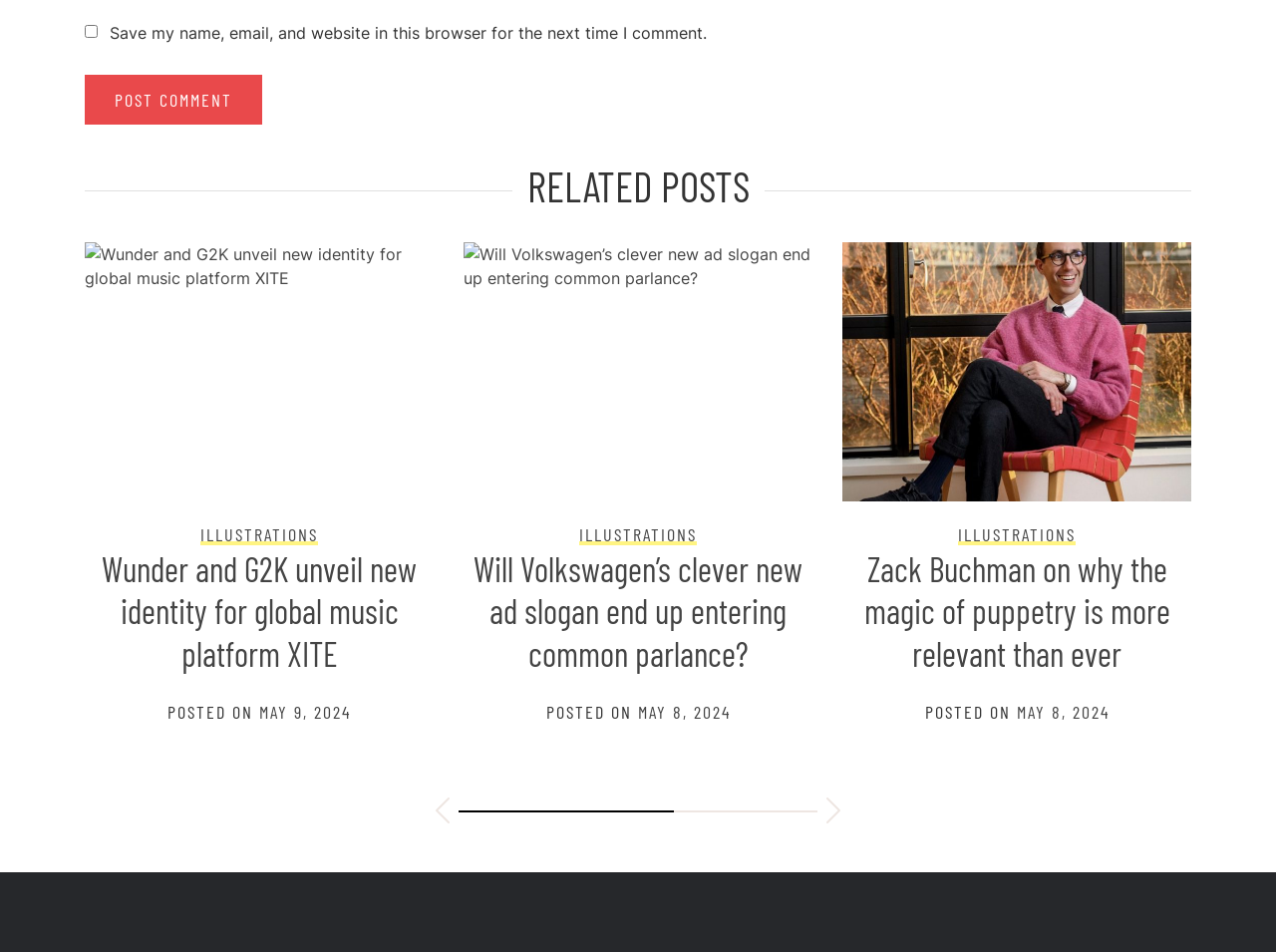Please specify the bounding box coordinates of the region to click in order to perform the following instruction: "Post a comment".

[0.066, 0.079, 0.205, 0.131]